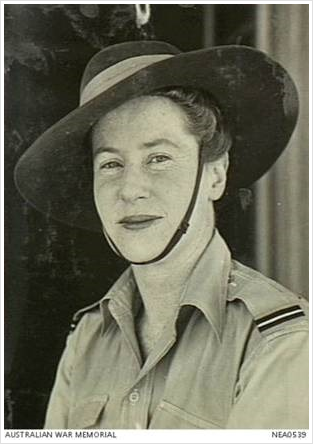Capture every detail in the image and describe it fully.

This historical photograph features Squadron Officer Hope Forster, who served as the Officer in Charge of the Women's Auxiliary Australian Air Force (WAAAF) at Macrossan during World War II. The image captures her in uniform, wearing a wide-brimmed hat, with an expression that conveys both confidence and determination. She is depicted against a simple background, highlighting her significant role in the Air Force during a pivotal time in Australian history. This image is part of the collection held by the Australian War Memorial, serving as a testament to the contributions of women in the military and their vital support during the war.